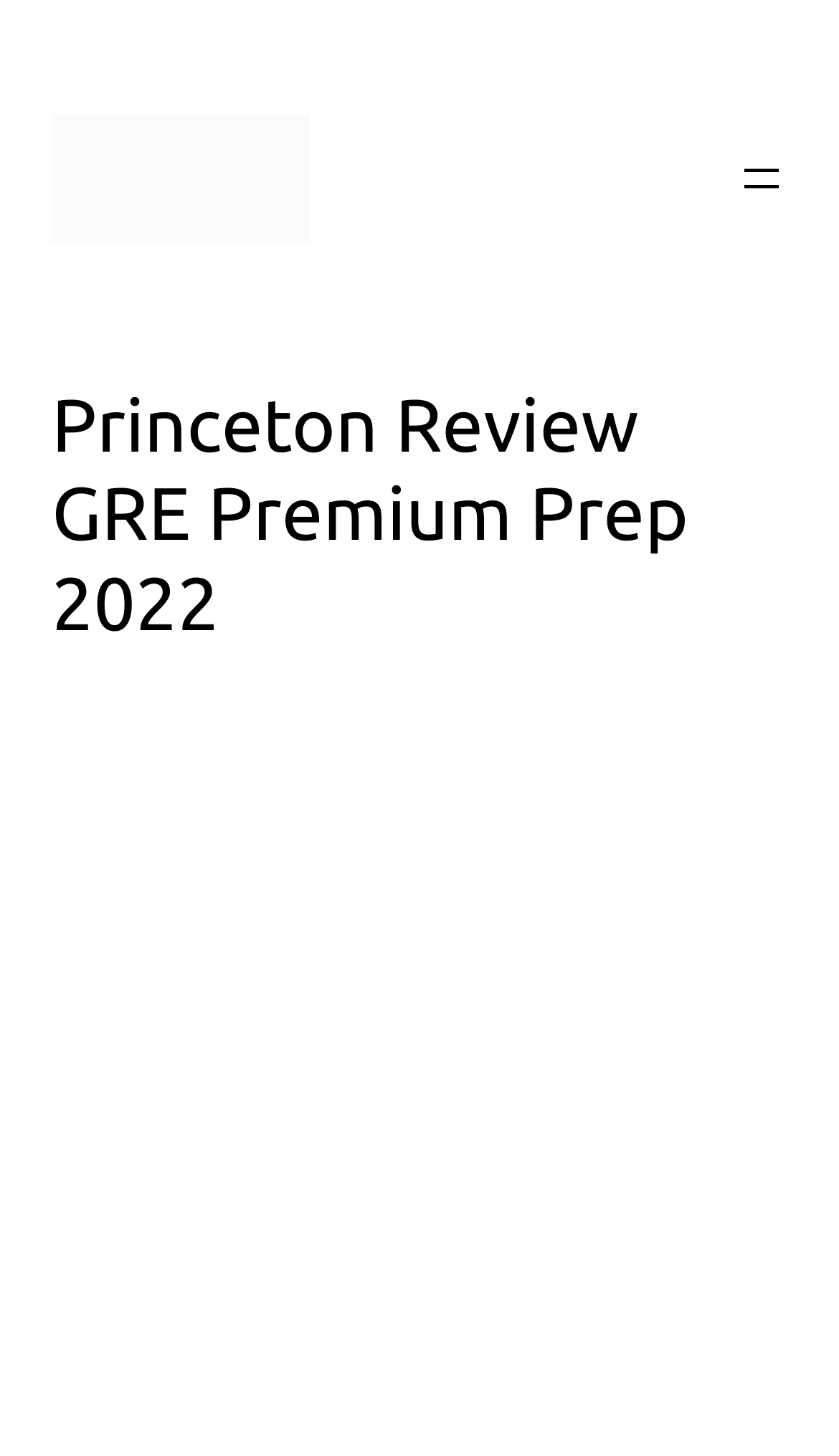Summarize the webpage with intricate details.

The webpage is about Princeton Review GRE Premium Prep 2022, a product that promises to help users achieve a higher score in less time with proven strategies. At the top left corner, there is a link and an image, both labeled as "Superingenious". 

To the top right, there is a navigation menu labeled as "Menu 2" with an "Open menu" button. Below the navigation menu, there is a heading that reads "Princeton Review GRE Premium Prep 2022". 

The majority of the webpage is occupied by an iframe, which is an advertisement, taking up the entire bottom section of the page.